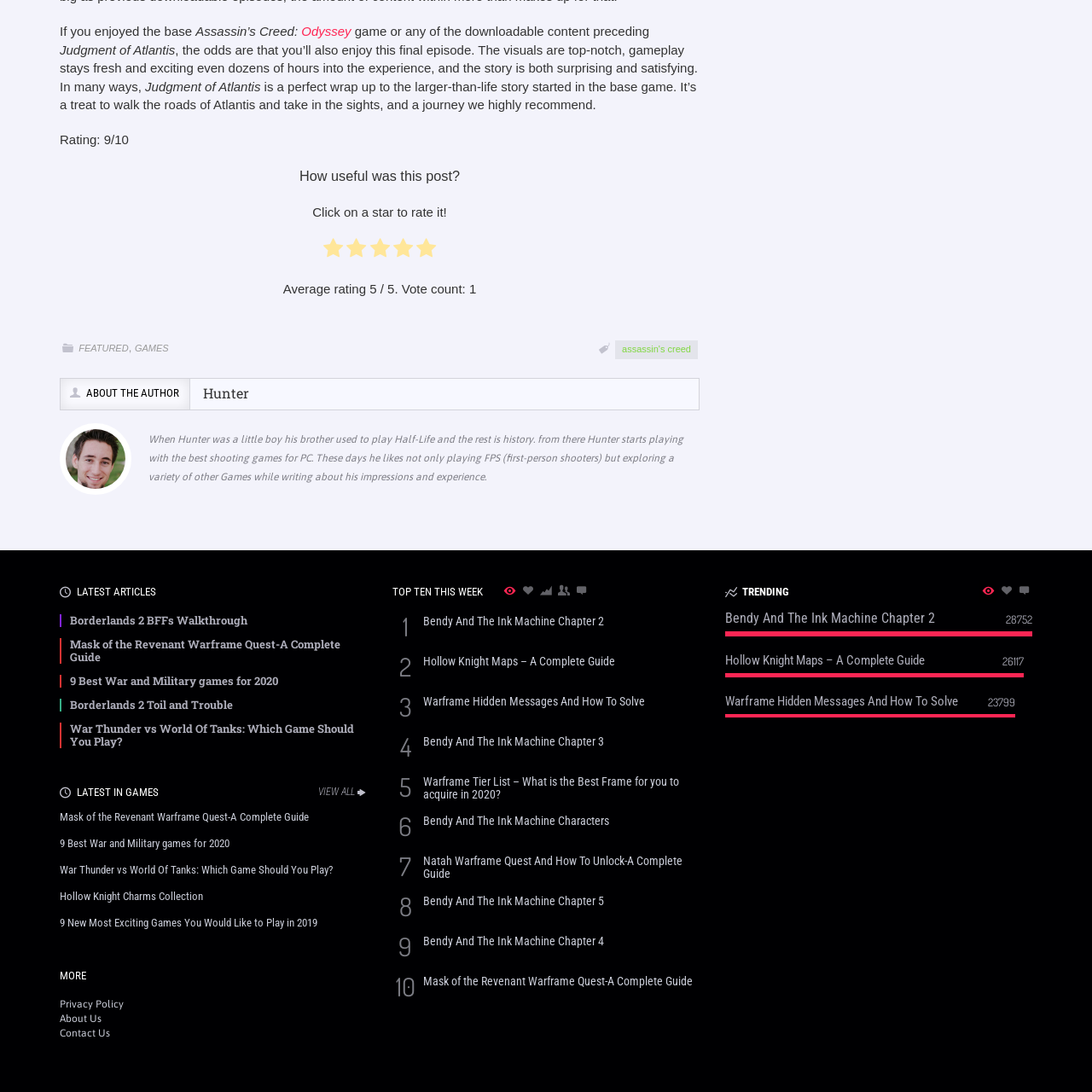How many articles are listed under 'LATEST ARTICLES'?
Please answer the question as detailed as possible.

Under the 'LATEST ARTICLES' section, there are 5 article titles listed, including 'Borderlands 2 BFFs Walkthrough', 'Mask of the Revenant Warframe Quest-A Complete Guide', '9 Best War and Military games for 2020', 'Borderlands 2 Toil and Trouble', and 'War Thunder vs World Of Tanks: Which Game Should You Play?'.